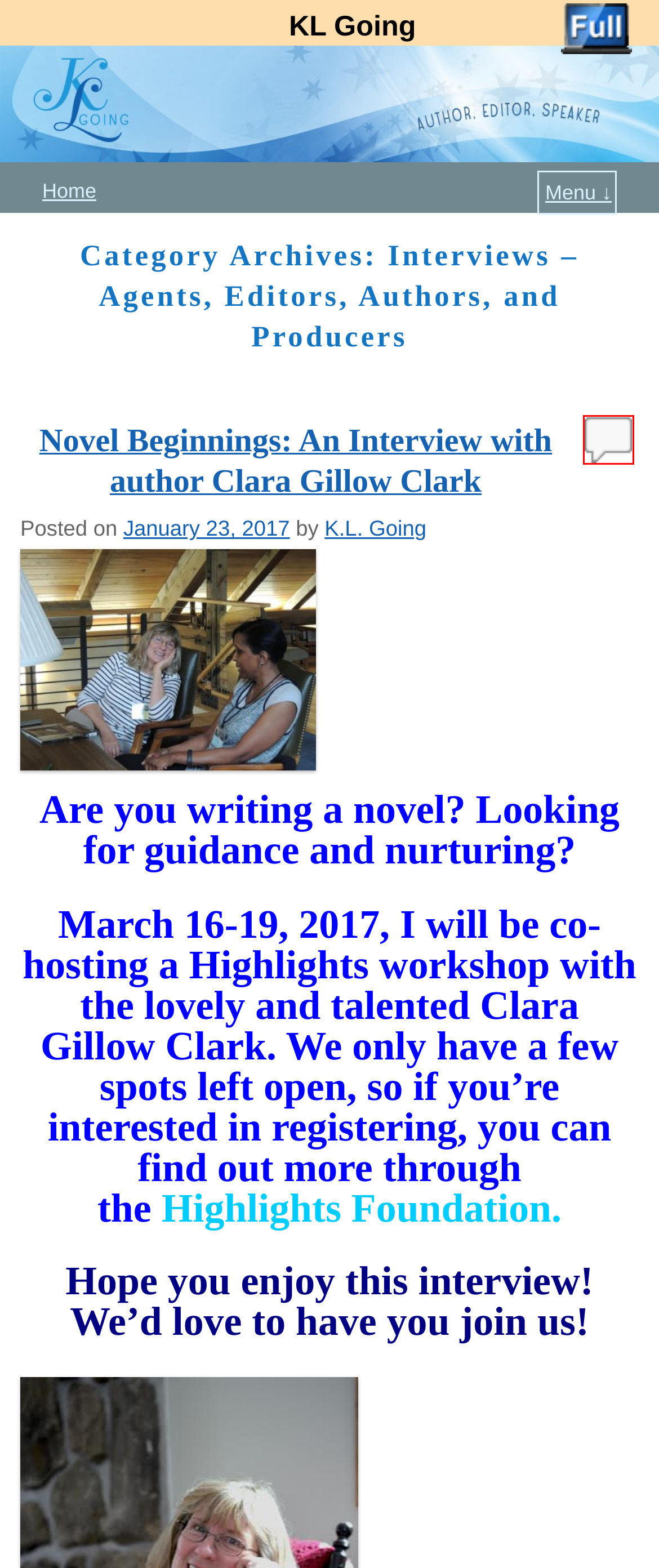You have a screenshot of a webpage with a red bounding box around a UI element. Determine which webpage description best matches the new webpage that results from clicking the element in the bounding box. Here are the candidates:
A. success | KL Going
B. writing for children | KL Going
C. K.L. Going | KL Going
D. workshop | KL Going
E. critique | KL Going
F. KL Going | Author, editor, speaker
G. Novel Beginnings: An Interview with author Clara Gillow Clark | KL Going
H. Movie News | KL Going

G